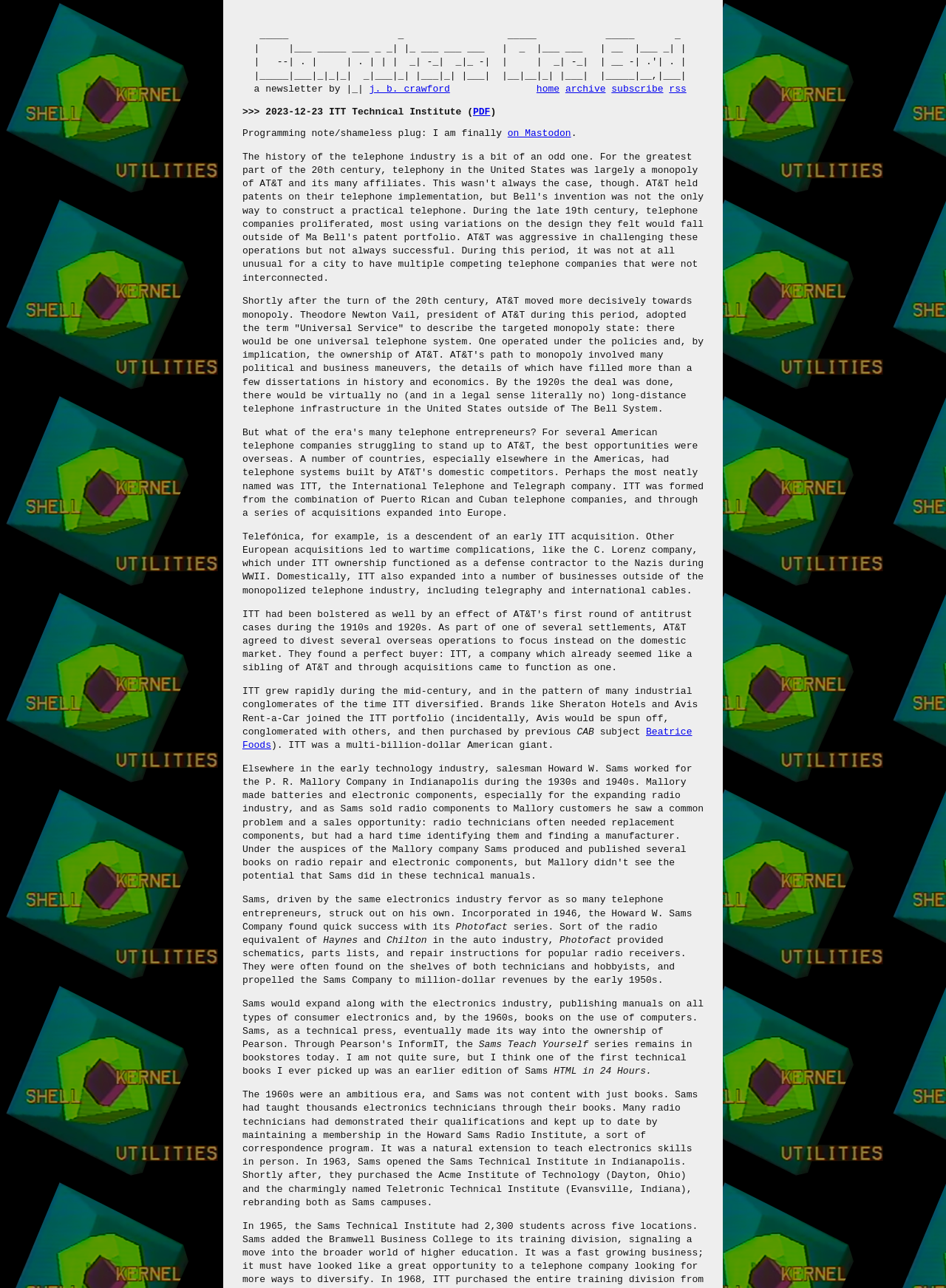What is the name of the company that acquired Teletronic Technical Institute?
Look at the image and answer with only one word or phrase.

Sams